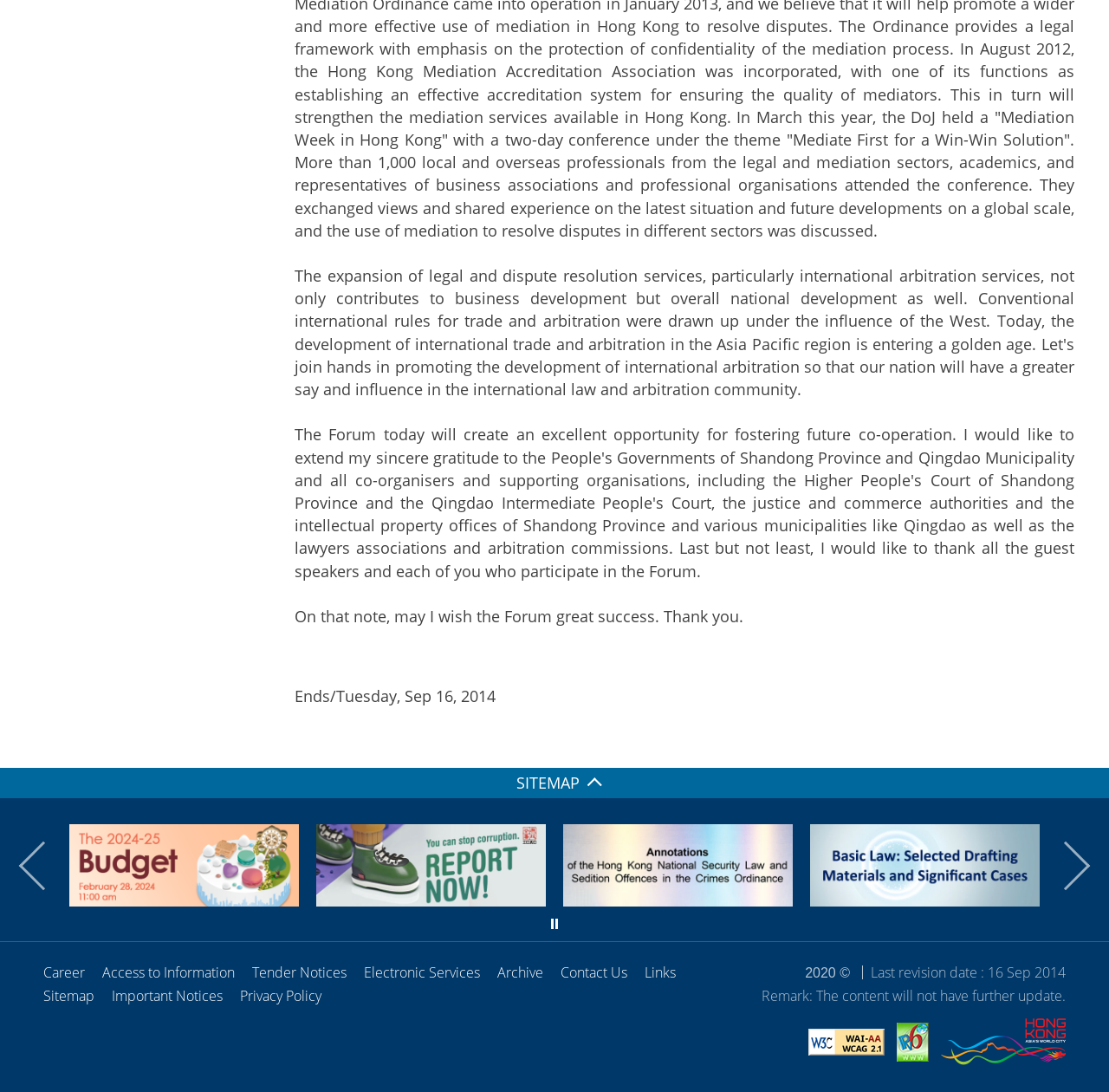Find the bounding box coordinates for the HTML element described in this sentence: "Play/Stop". Provide the coordinates as four float numbers between 0 and 1, in the format [left, top, right, bottom].

[0.488, 0.834, 0.512, 0.858]